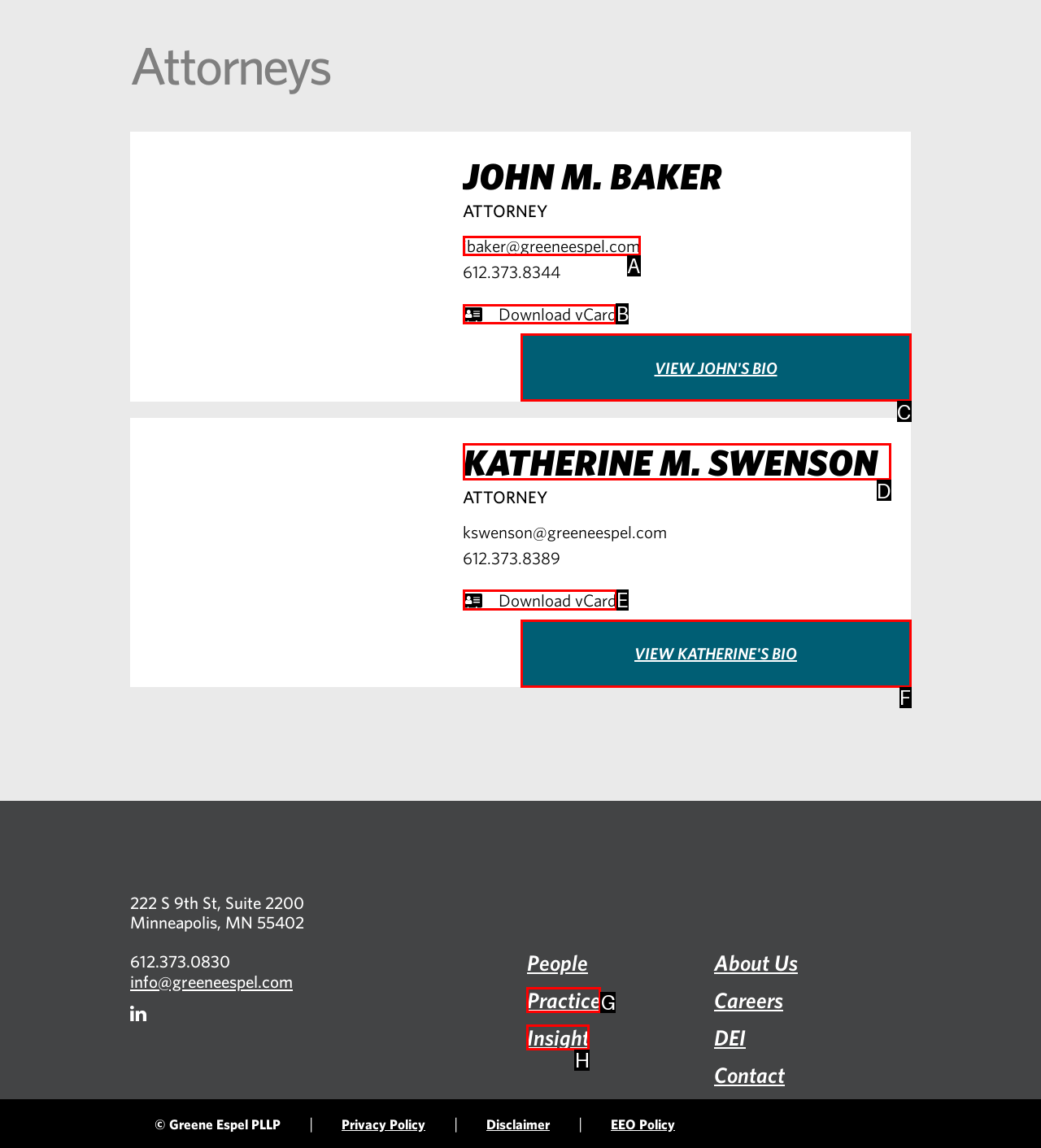What is the letter of the UI element you should click to Download John's vCard? Provide the letter directly.

B